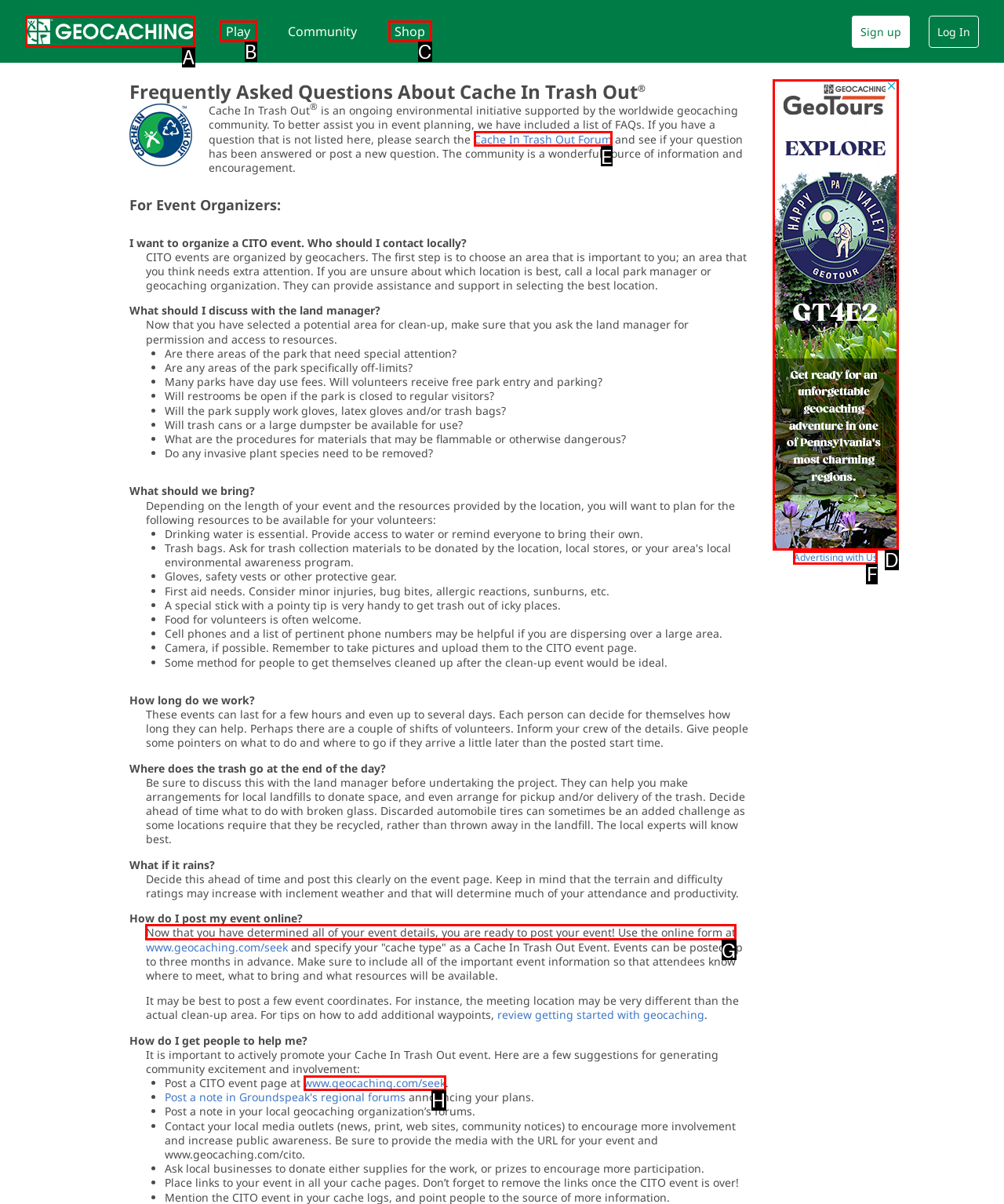Identify the correct UI element to click for this instruction: Learn how to post a CITO event online
Respond with the appropriate option's letter from the provided choices directly.

G